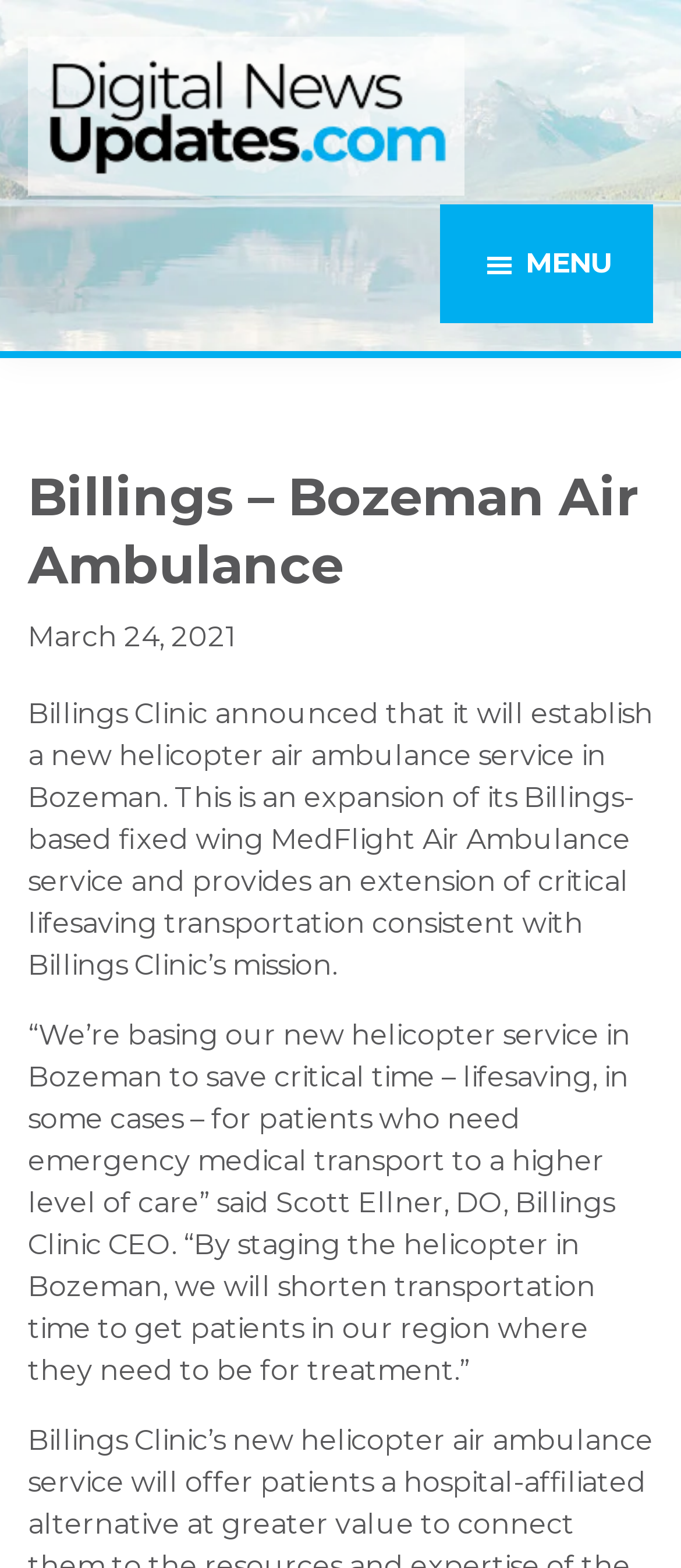What is the relationship between the new helicopter service and MedFlight Air Ambulance?
Identify the answer in the screenshot and reply with a single word or phrase.

an expansion